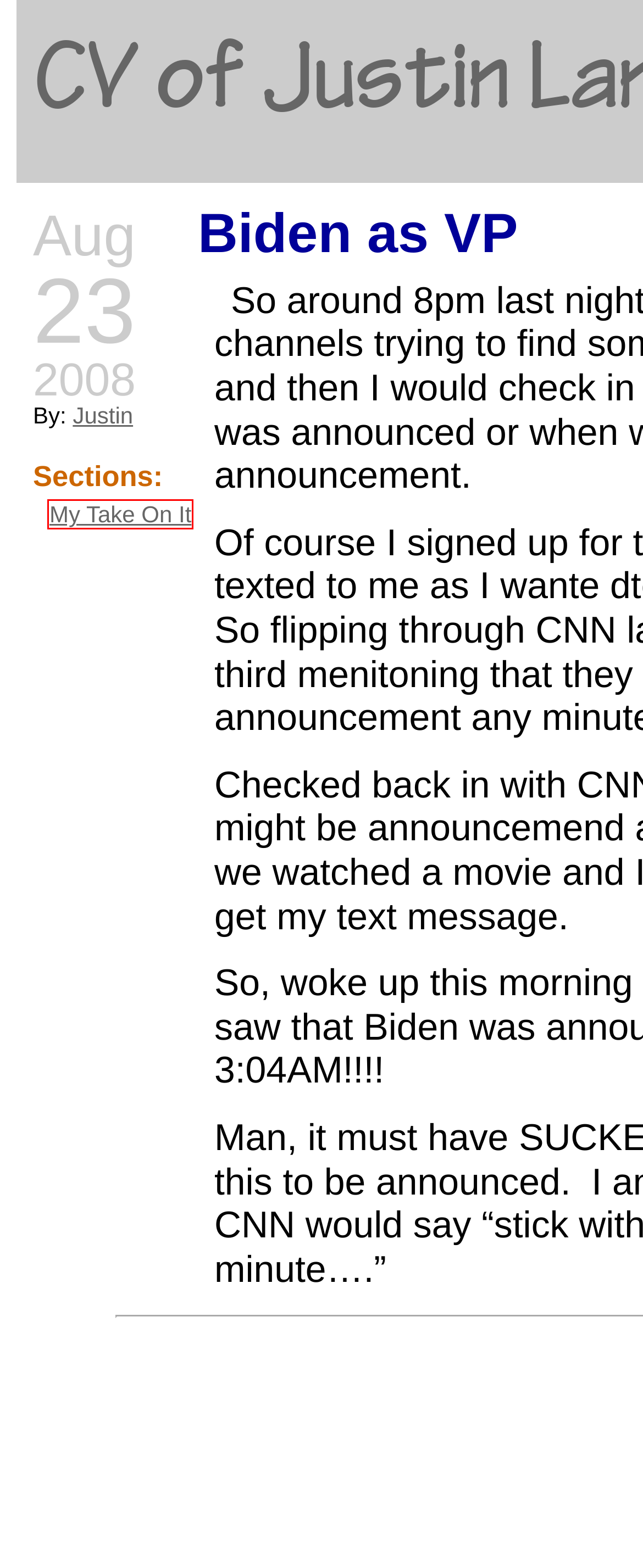You have a screenshot of a webpage where a red bounding box highlights a specific UI element. Identify the description that best matches the resulting webpage after the highlighted element is clicked. The choices are:
A. photos from the road | CV of Justin Lang
B. My Take On It | CV of Justin Lang
C. 101 in 1001 | CV of Justin Lang
D. Apple Notebook Watch | CV of Justin Lang
E. CV of Justin Lang
F. Desk Morgue | CV of Justin Lang
G. POTD | CV of Justin Lang
H. Weekly Missions | CV of Justin Lang

B